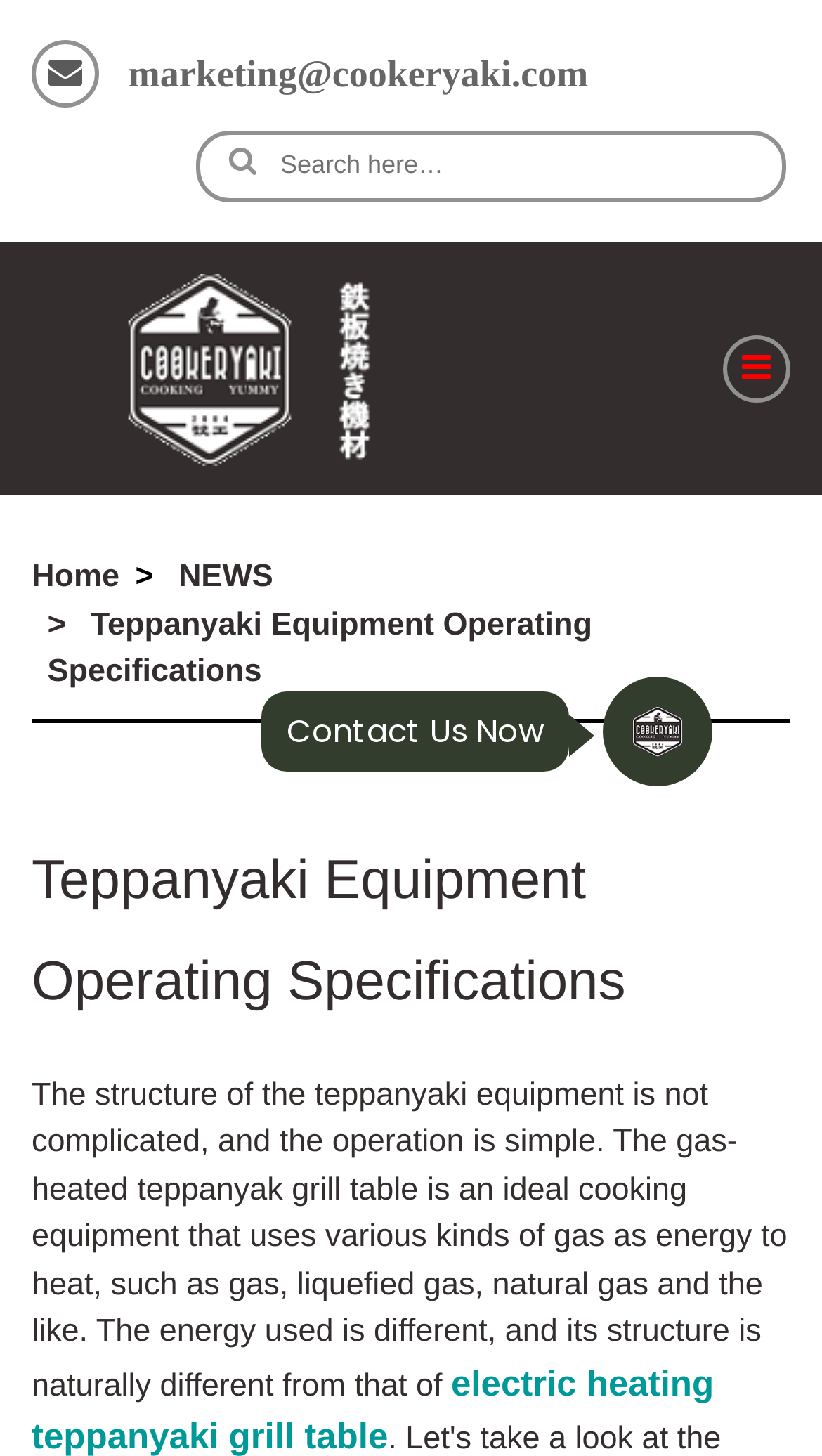What is the email address for marketing?
Respond to the question with a single word or phrase according to the image.

marketing@cookeryaki.com